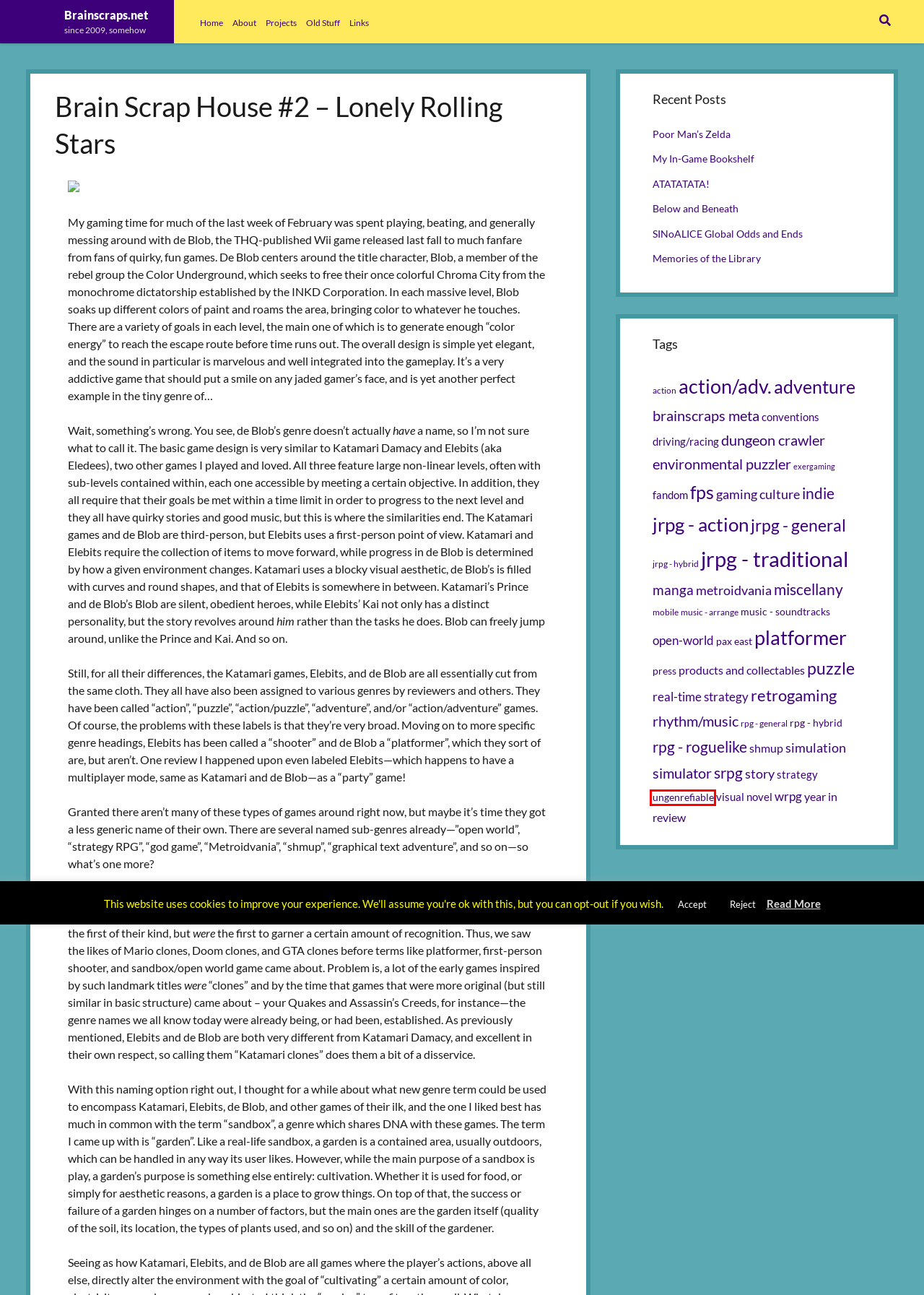You have a screenshot showing a webpage with a red bounding box highlighting an element. Choose the webpage description that best fits the new webpage after clicking the highlighted element. The descriptions are:
A. Brainscraps.net – since 2009, somehow
B. jrpg – action – Brainscraps.net
C. Old Stuff – Brainscraps.net
D. driving/racing – Brainscraps.net
E. environmental puzzler – Brainscraps.net
F. ungenrefiable – Brainscraps.net
G. rpg – hybrid – Brainscraps.net
H. Below and Beneath – Brainscraps.net

F